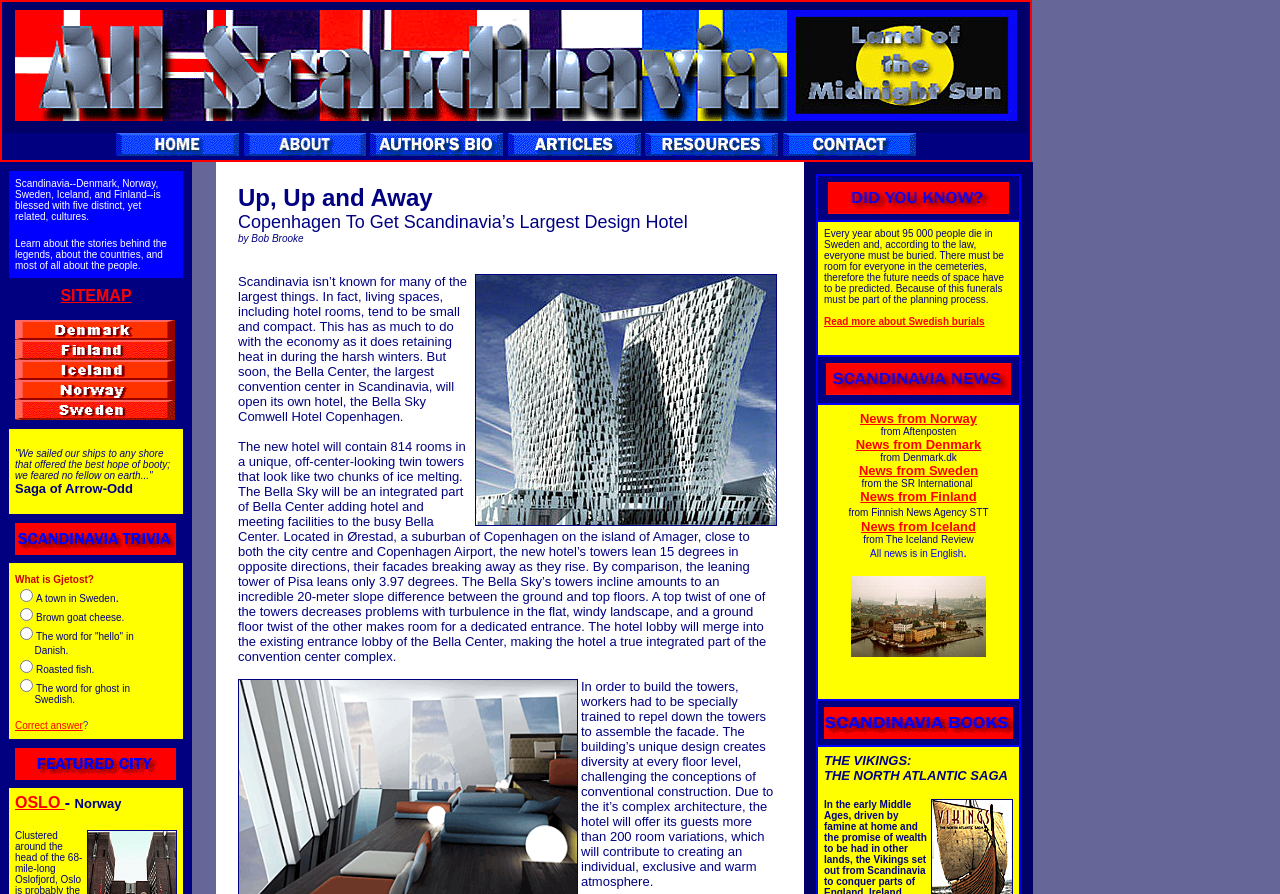Using the given element description, provide the bounding box coordinates (top-left x, top-left y, bottom-right x, bottom-right y) for the corresponding UI element in the screenshot: SITEMAP

[0.047, 0.321, 0.103, 0.34]